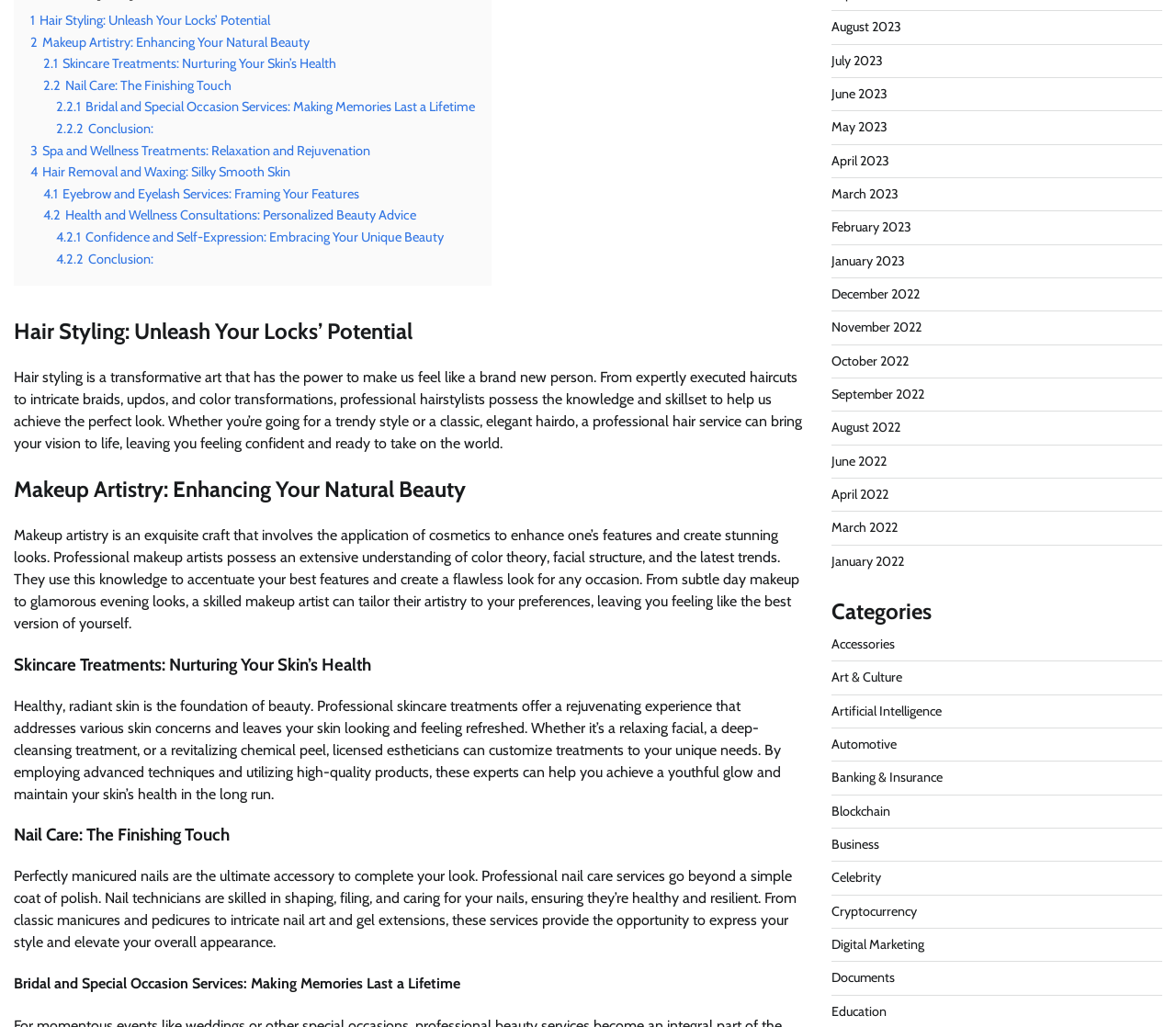From the image, can you give a detailed response to the question below:
How many nail care services are mentioned?

I read the text under the 'Nail Care: The Finishing Touch' heading and found four nail care services mentioned: shaping, filing, caring for nails, and nail art.